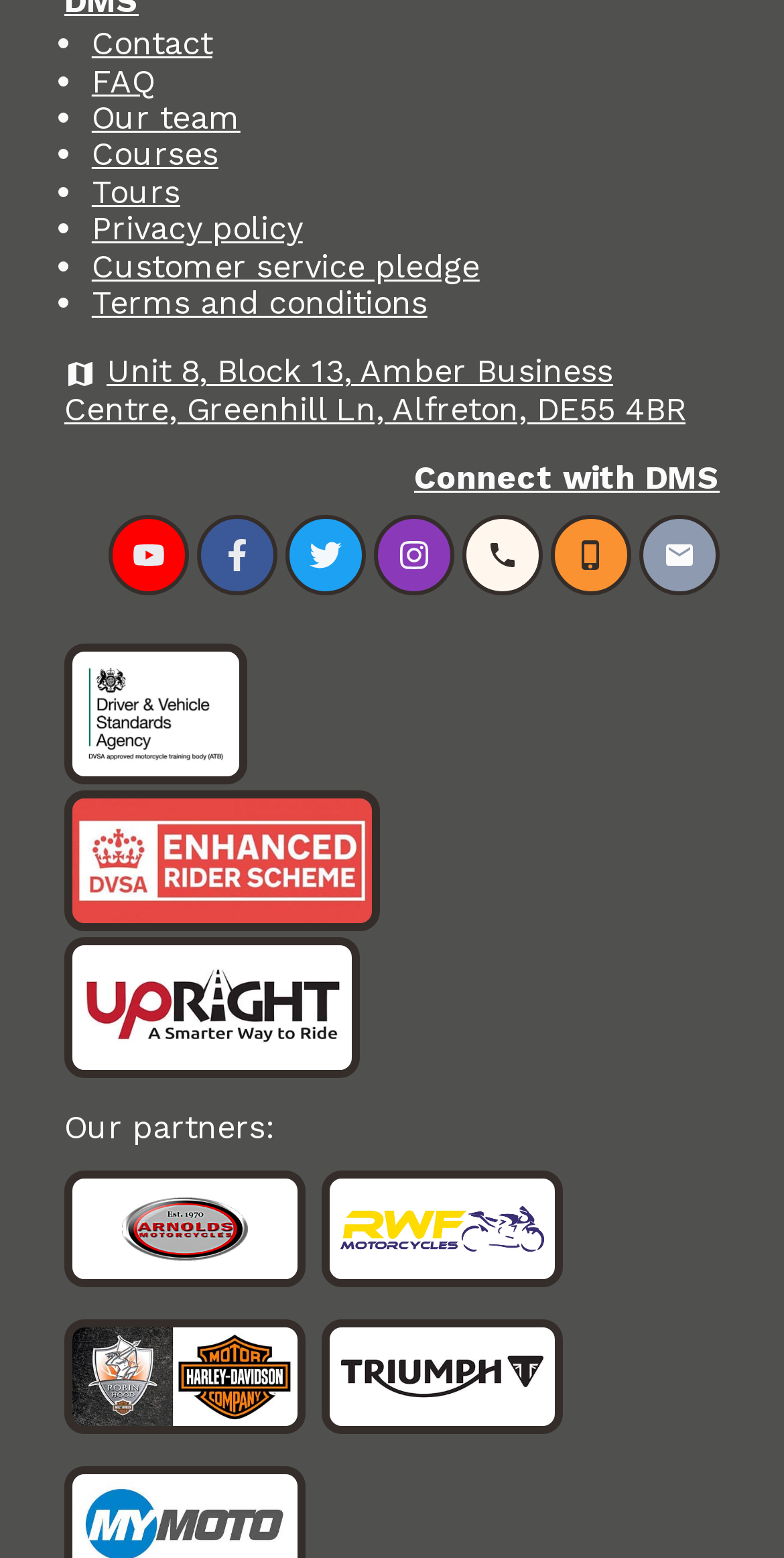Determine the bounding box of the UI component based on this description: "Privacy policy". The bounding box coordinates should be four float values between 0 and 1, i.e., [left, top, right, bottom].

[0.117, 0.135, 0.386, 0.159]